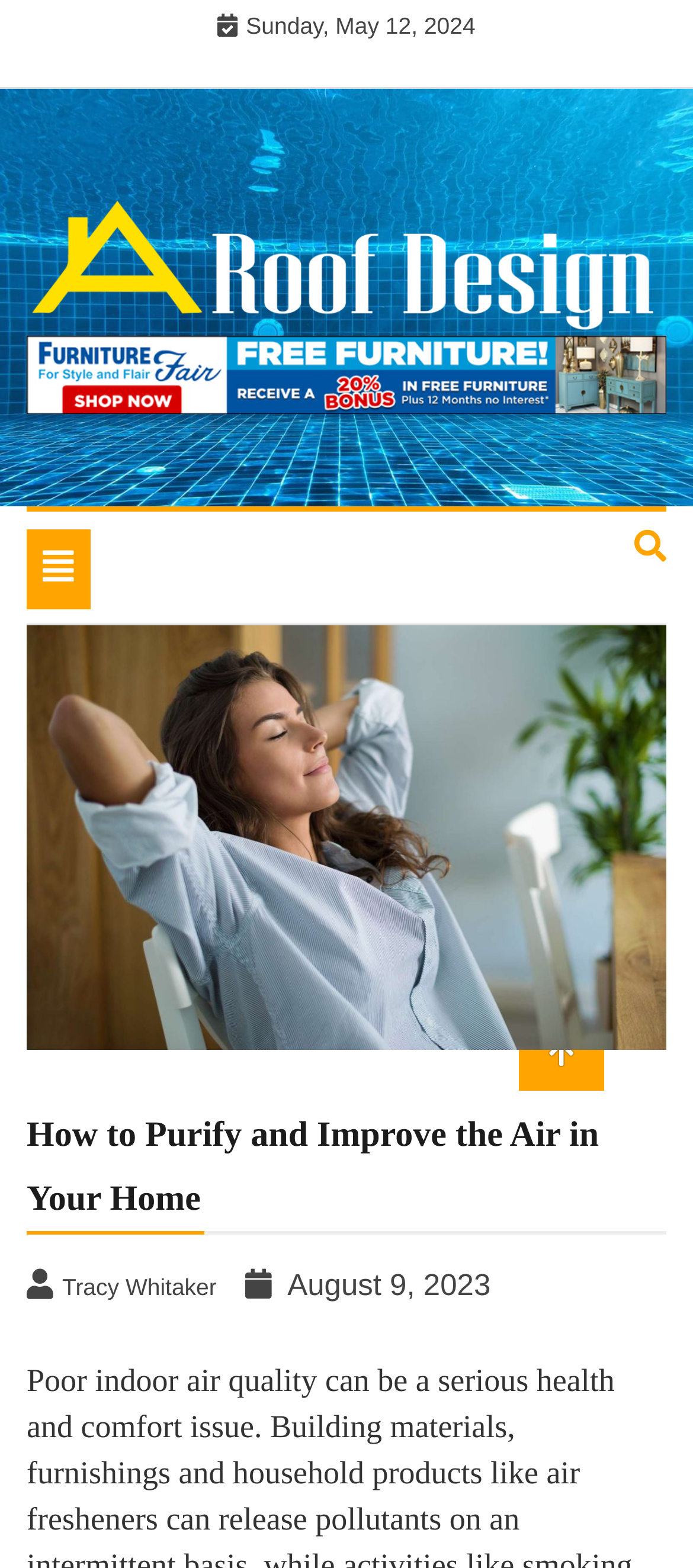Determine the bounding box coordinates in the format (top-left x, top-left y, bottom-right x, bottom-right y). Ensure all values are floating point numbers between 0 and 1. Identify the bounding box of the UI element described by: A Roof Design

[0.038, 0.223, 0.603, 0.268]